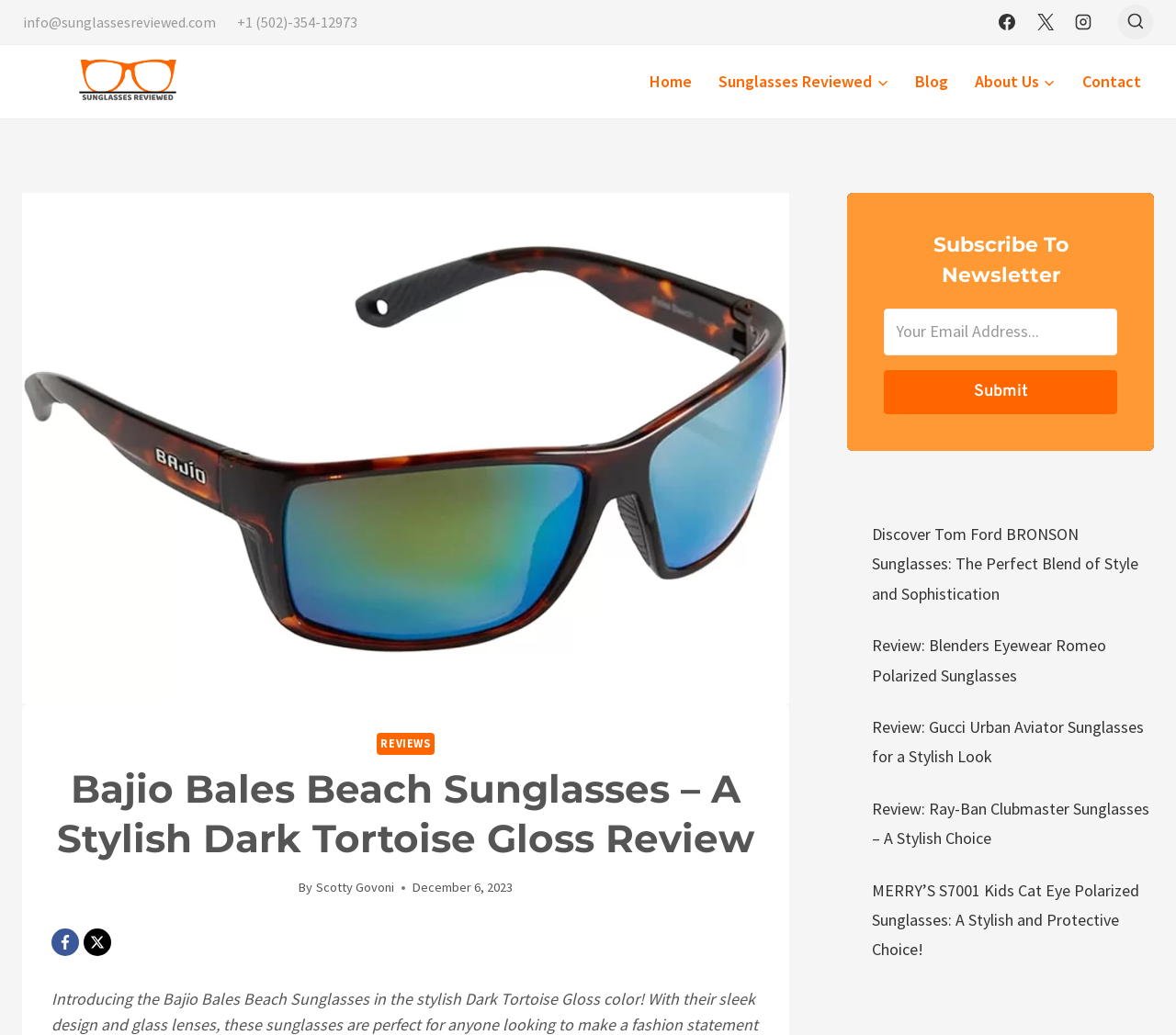Using the details from the image, please elaborate on the following question: What is the name of the sunglasses being reviewed?

I found the name of the sunglasses by looking at the main heading of the webpage, which is 'Bajio Bales Beach Sunglasses – A Stylish Dark Tortoise Gloss Review'. The name of the sunglasses is 'Bajio Bales Beach Sunglasses'.